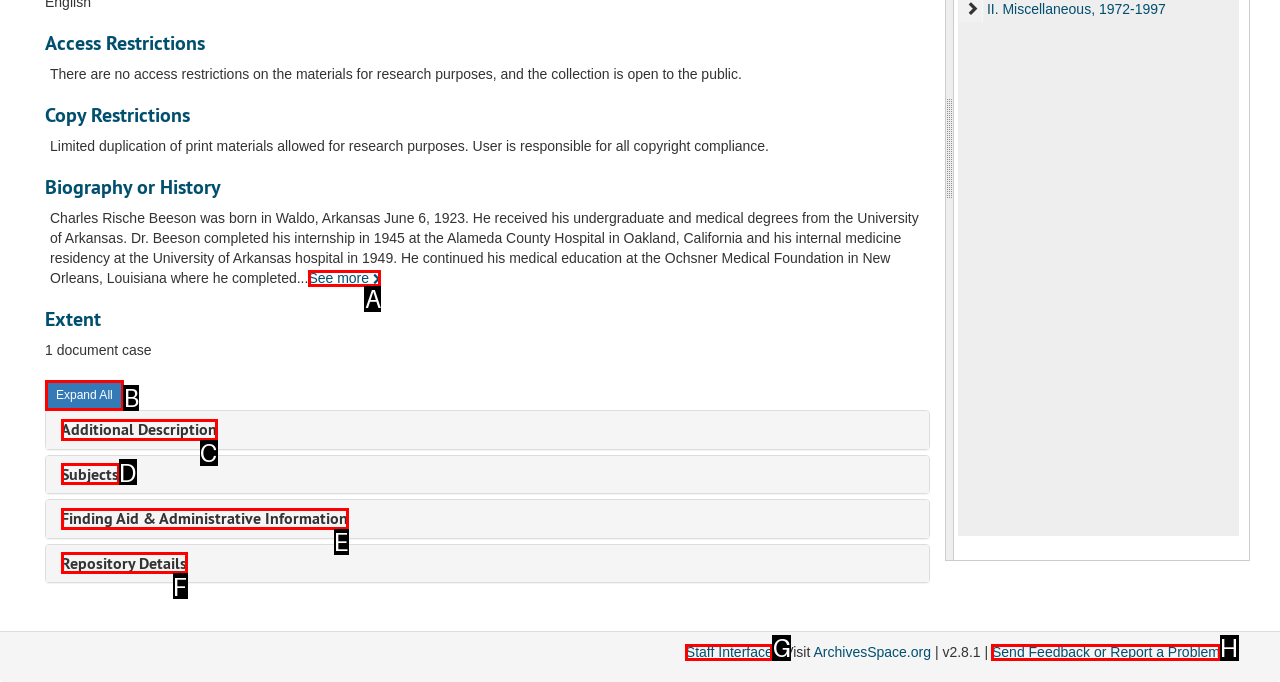From the choices provided, which HTML element best fits the description: Expand All? Answer with the appropriate letter.

B